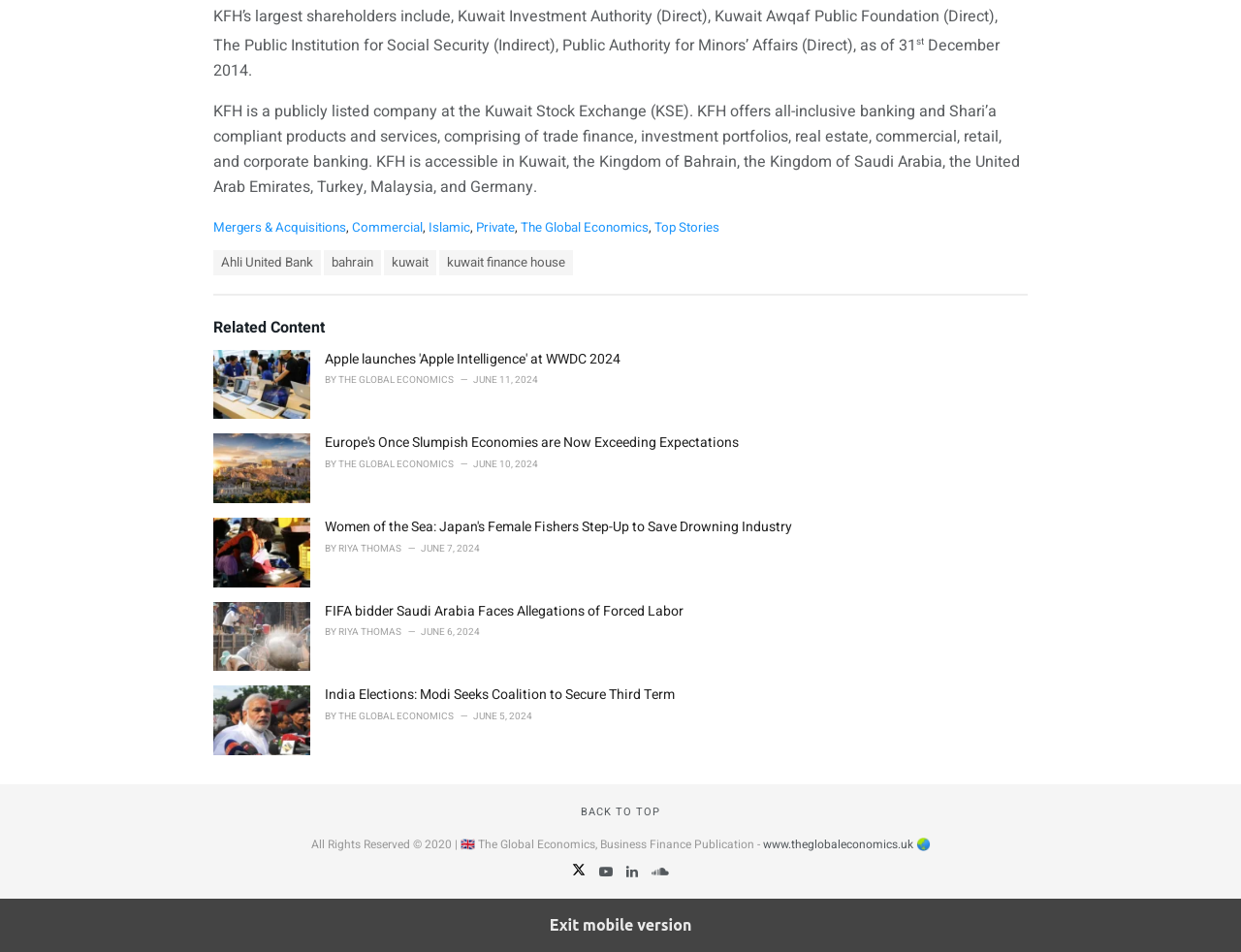Provide the bounding box coordinates, formatted as (top-left x, top-left y, bottom-right x, bottom-right y), with all values being floating point numbers between 0 and 1. Identify the bounding box of the UI element that matches the description: kuwait finance house

[0.354, 0.263, 0.462, 0.29]